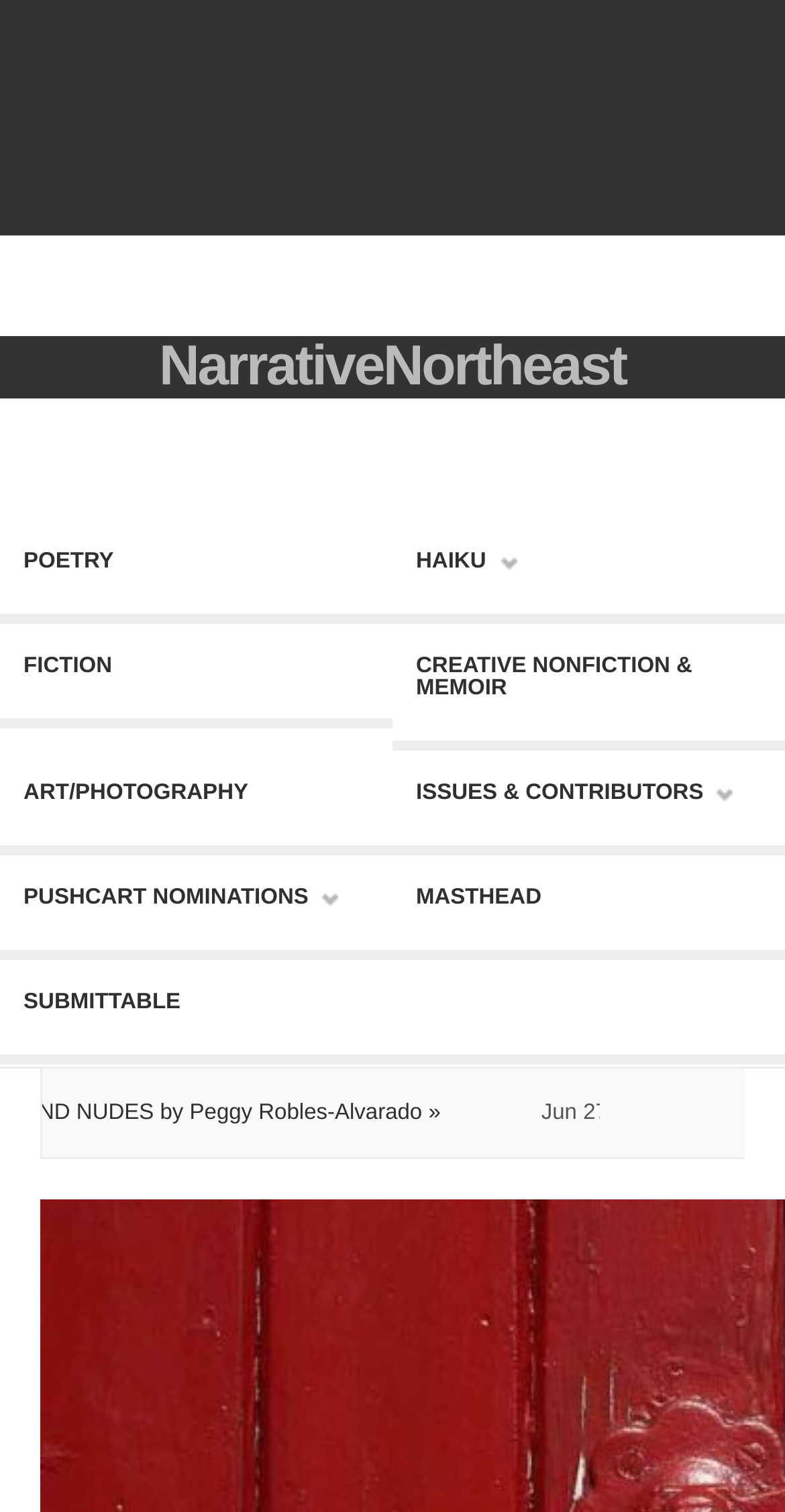Please determine the bounding box coordinates of the section I need to click to accomplish this instruction: "Contact customer service".

None